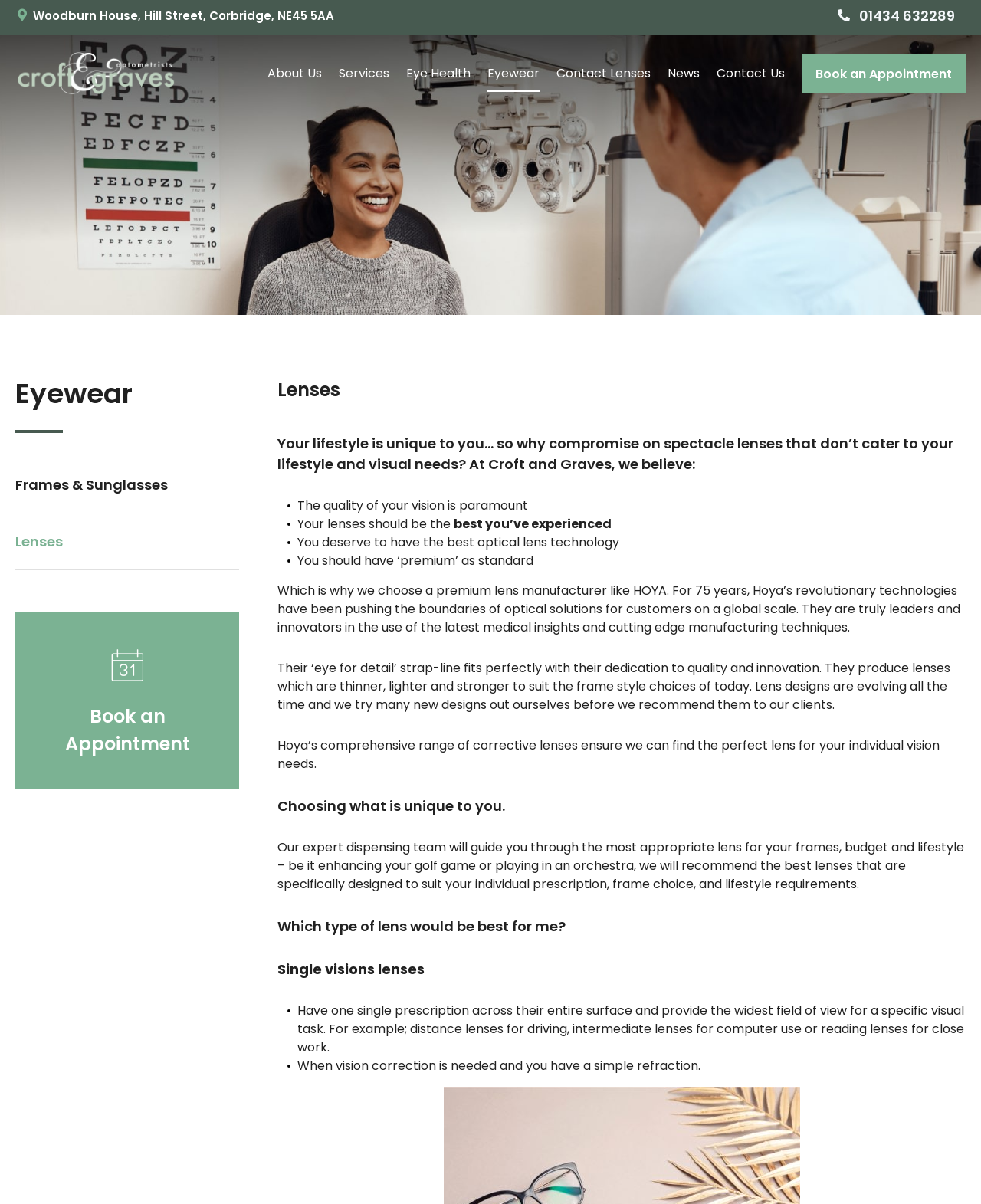What is the benefit of using HOYA lenses?
Answer the question with detailed information derived from the image.

I found this information by reading the static text elements that describe the benefits of using HOYA lenses, which include their thinner, lighter, and stronger design.